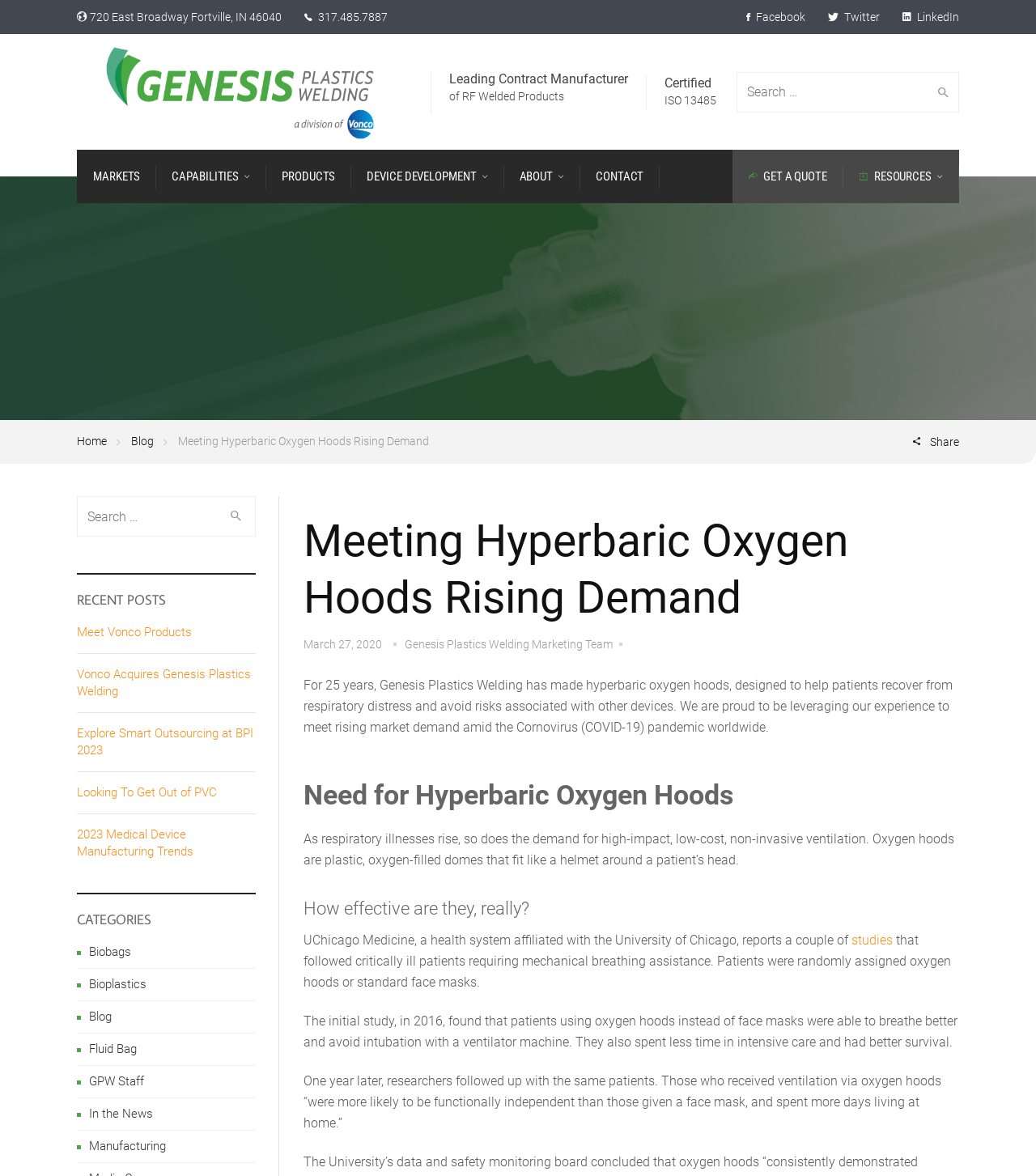Based on the image, provide a detailed response to the question:
What is the topic of the latest article?

The latest article is located in the main content section of the webpage, and its title is 'Meeting Hyperbaric Oxygen Hoods Rising Demand'.